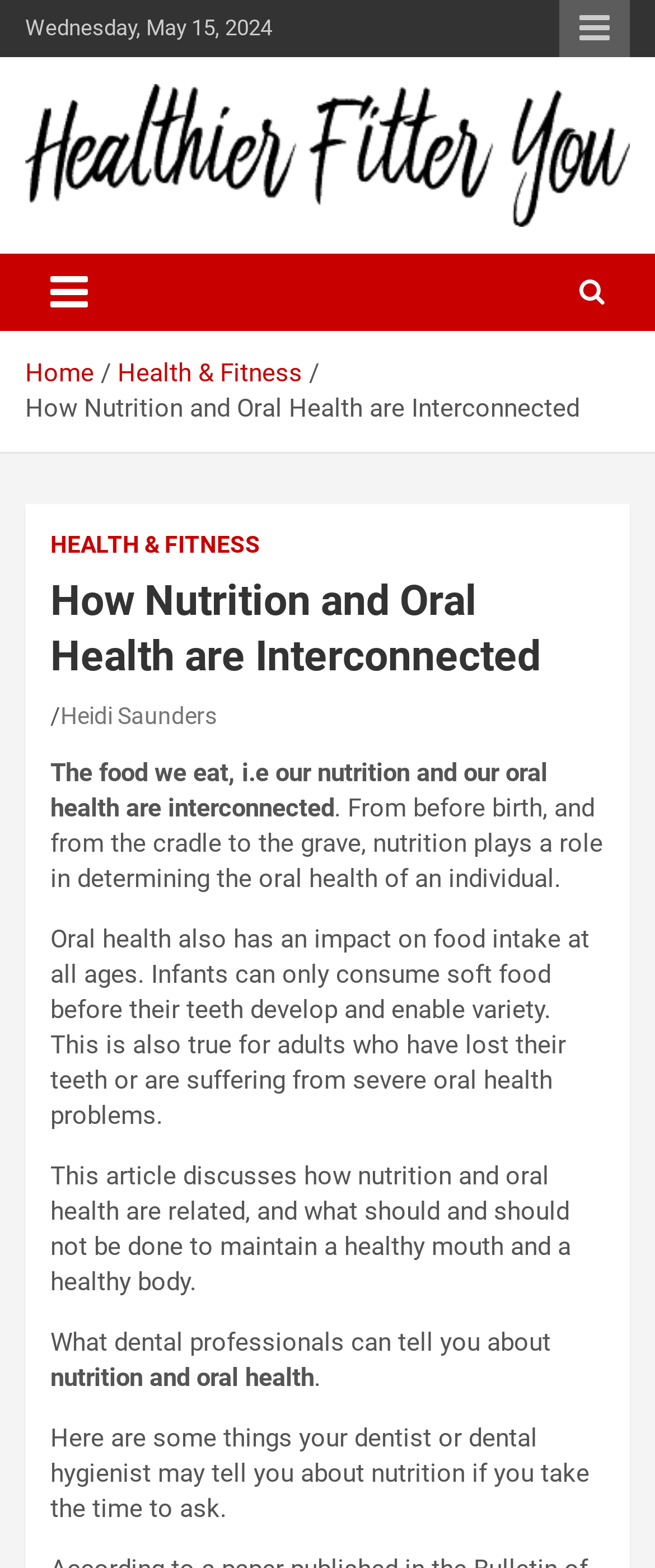What is the topic of the article?
Can you provide an in-depth and detailed response to the question?

The topic of the article can be found in the title of the article, which is 'How Nutrition and Oral Health are Interconnected', and it is also mentioned throughout the article.